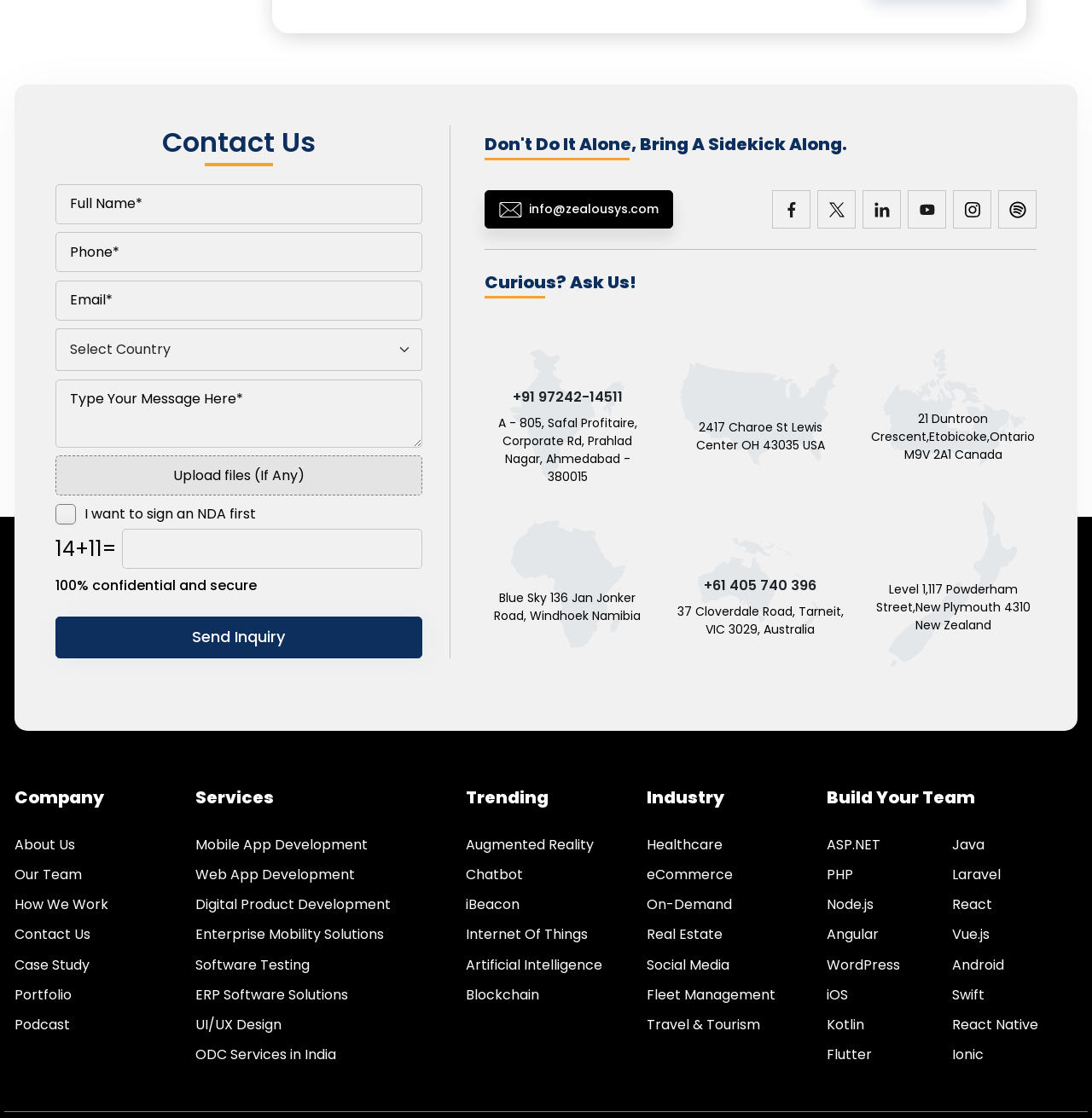Bounding box coordinates should be in the format (top-left x, top-left y, bottom-right x, bottom-right y) and all values should be floating point numbers between 0 and 1. Determine the bounding box coordinate for the UI element described as: name="textarea-789" placeholder="Type Your Message Here*"

[0.051, 0.339, 0.386, 0.4]